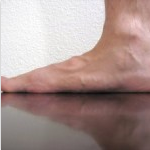Answer the question below using just one word or a short phrase: 
What is the purpose of the simple background in the image?

To emphasize the foot's structure